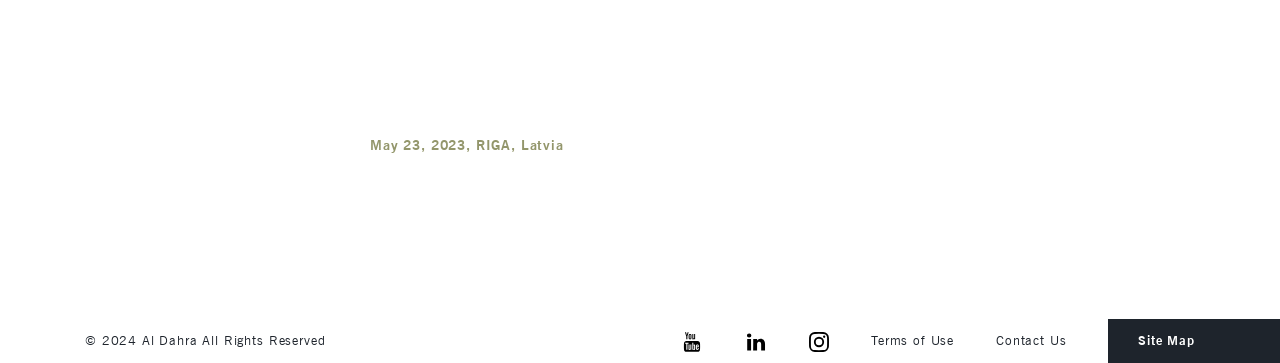Find the coordinates for the bounding box of the element with this description: "Terms of Use".

[0.681, 0.919, 0.745, 0.96]